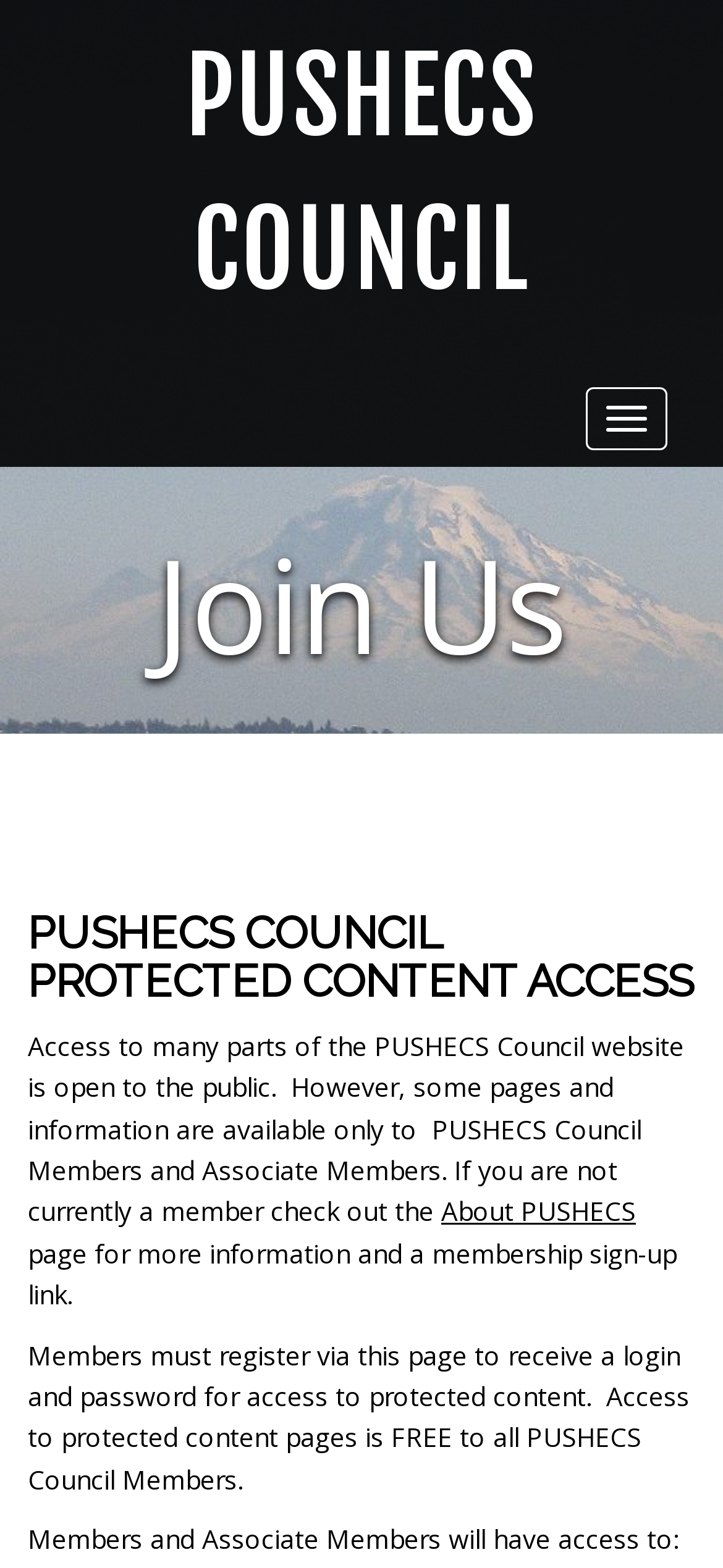Using the image as a reference, answer the following question in as much detail as possible:
What can non-members do to access protected content?

The webpage suggests that non-members can check out the 'About PUSHECS' page for more information and a membership sign-up link, implying that they can join the council to access protected content.